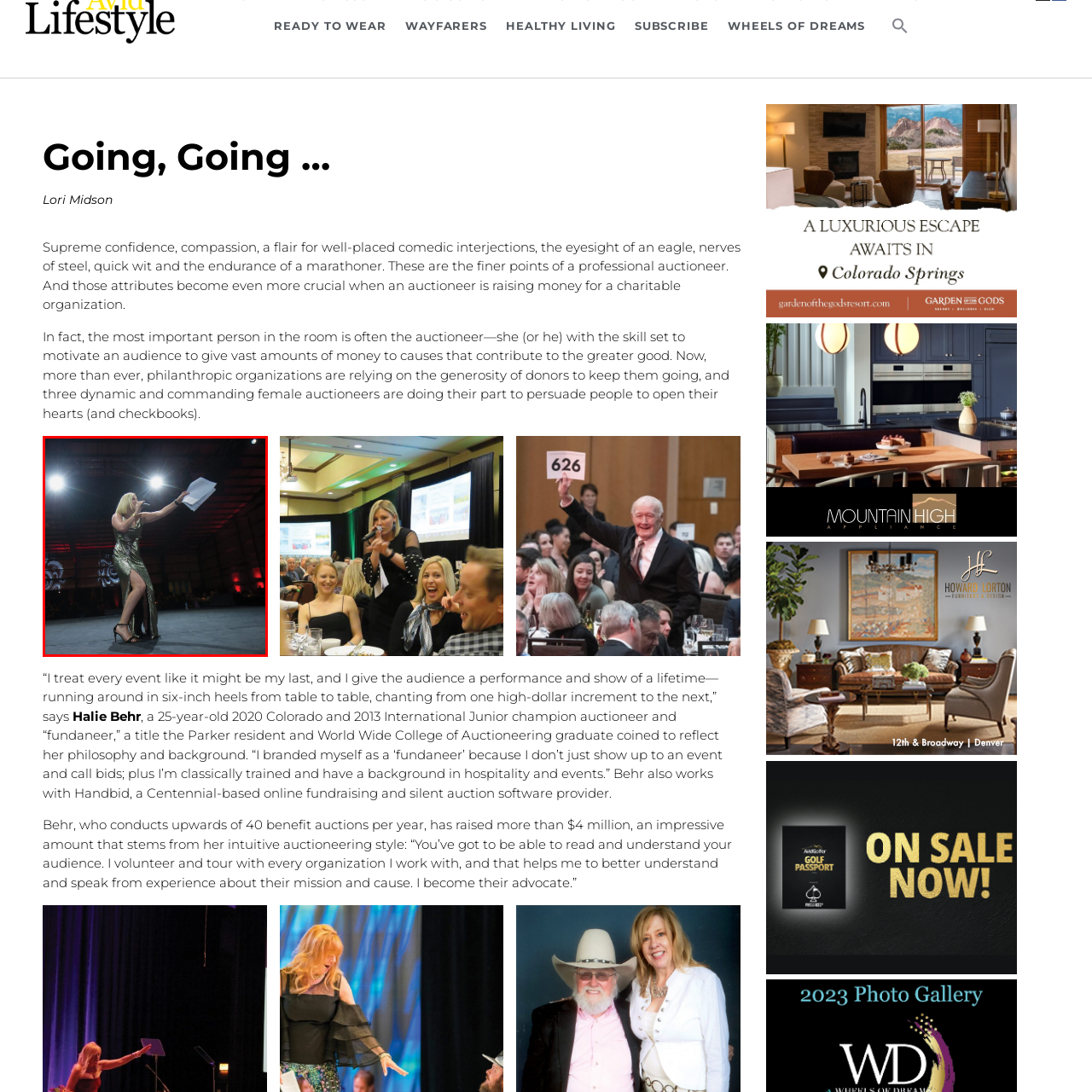Please review the portion of the image contained within the red boundary and provide a detailed answer to the subsequent question, referencing the image: What is the atmosphere of the event?

The caption describes the scene as vibrant and lively, which is enhanced by the bright stage lights and the elegantly dressed attendees participating in the auction, creating a captivating ambiance.